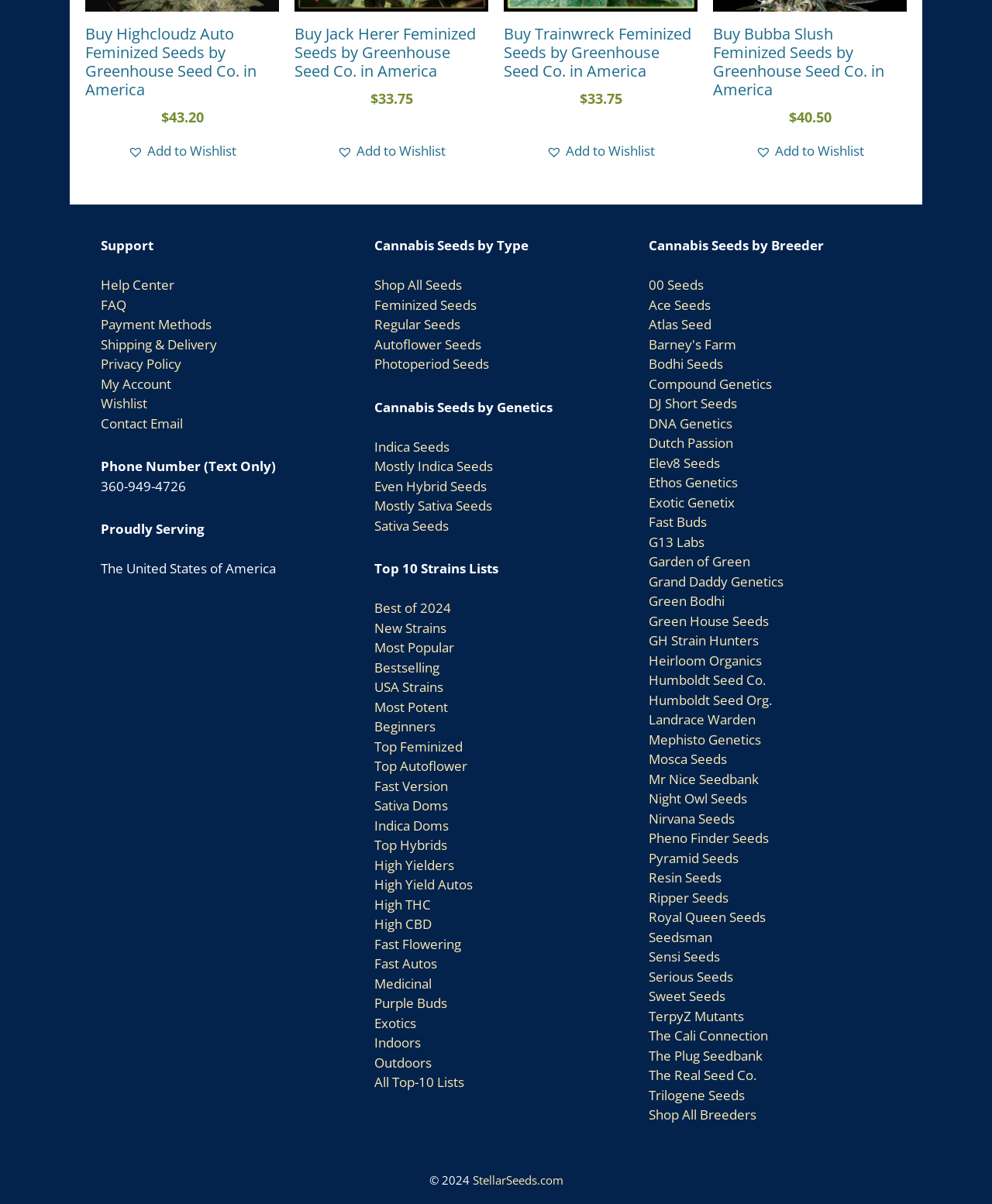Pinpoint the bounding box coordinates of the clickable area needed to execute the instruction: "Learn about 'How to Keep a Journal'". The coordinates should be specified as four float numbers between 0 and 1, i.e., [left, top, right, bottom].

None